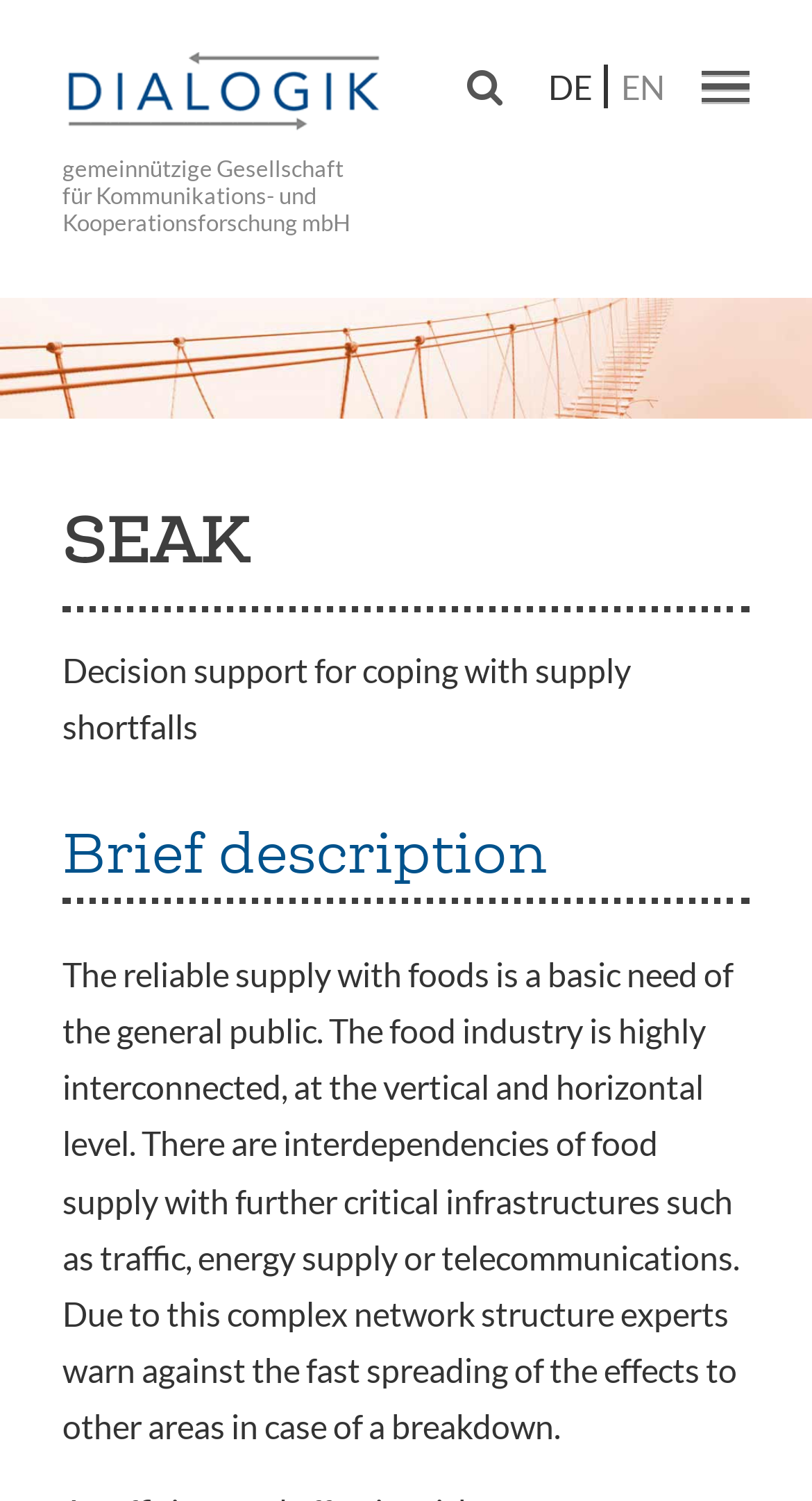What is the risk mentioned on the webpage?
Look at the screenshot and give a one-word or phrase answer.

Breakdown of food supply